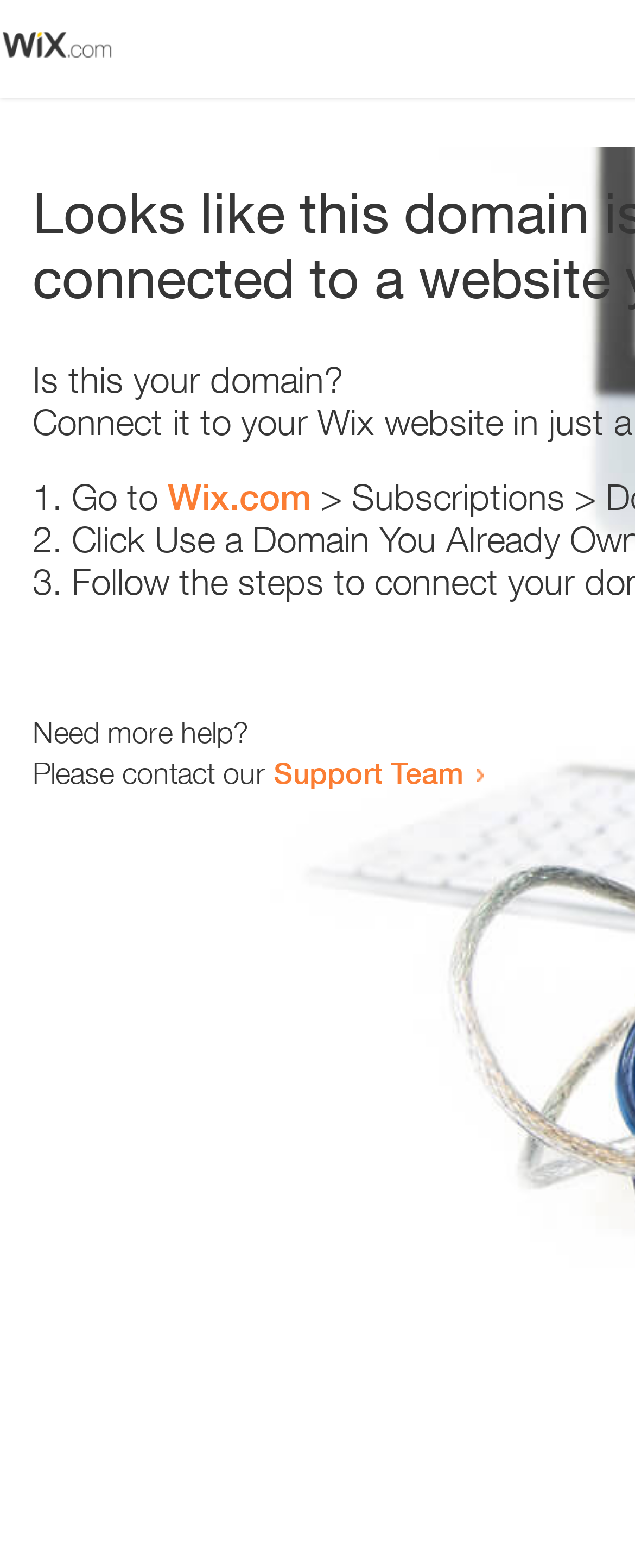Determine the title of the webpage and give its text content.

Looks like this domain isn't
connected to a website yet